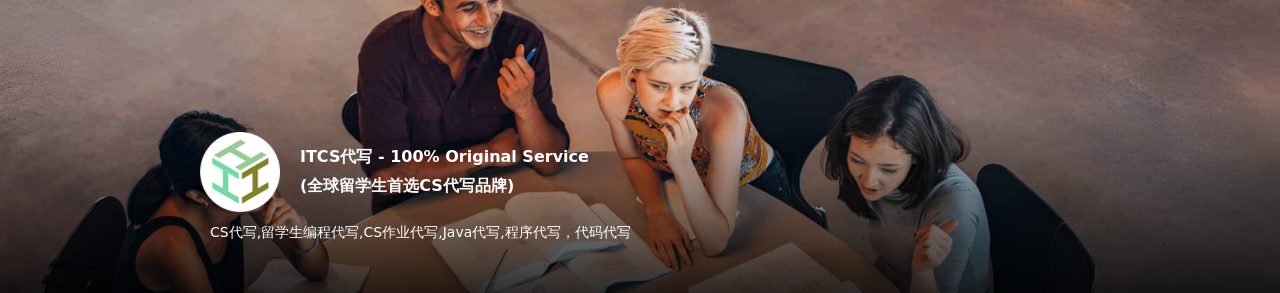How many programming languages are mentioned in the caption?
Please use the image to provide a one-word or short phrase answer.

Two